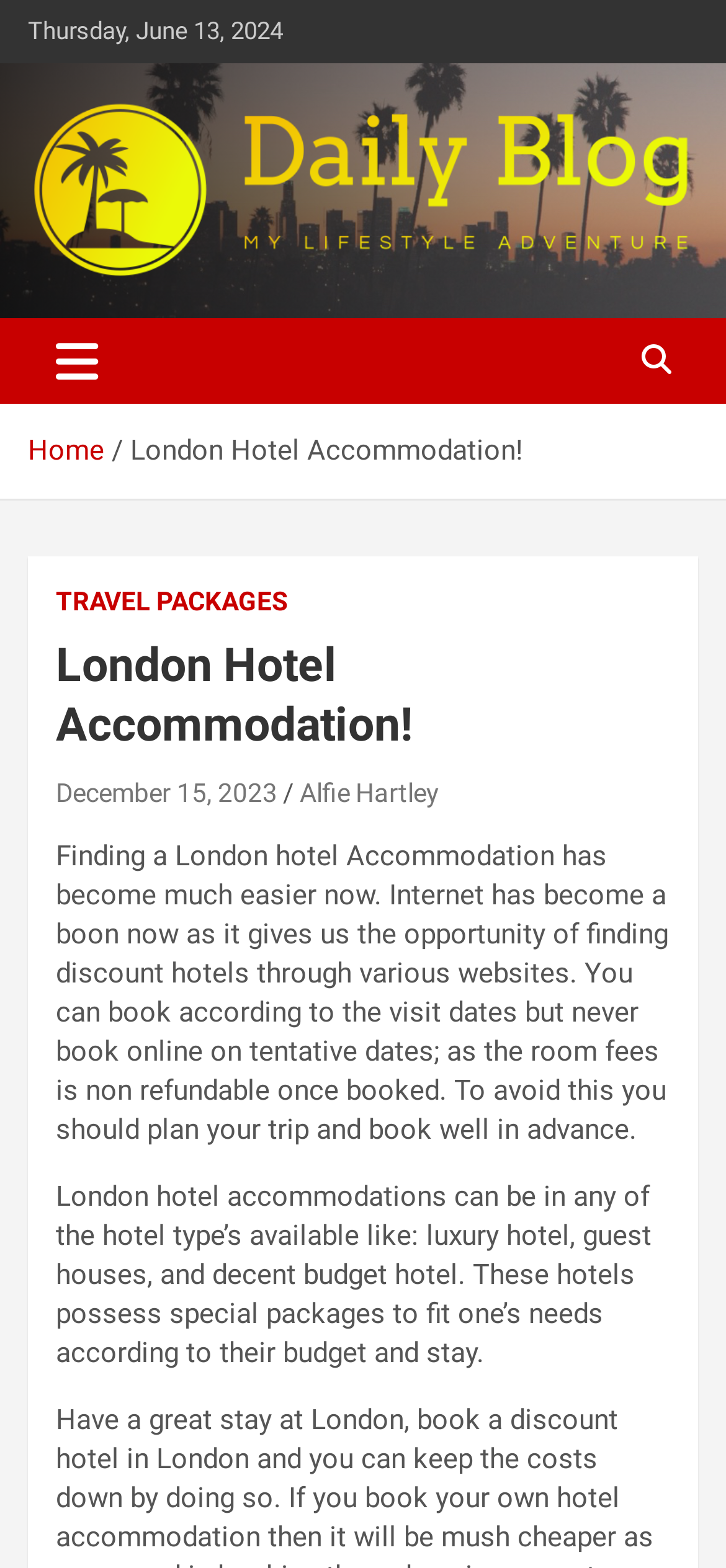Please provide a comprehensive answer to the question based on the screenshot: What is the purpose of the webpage?

I inferred the purpose of the webpage by reading the static text element that says 'Finding a London hotel Accommodation has become much easier now...' and understanding that the webpage is about finding hotel accommodations in London.